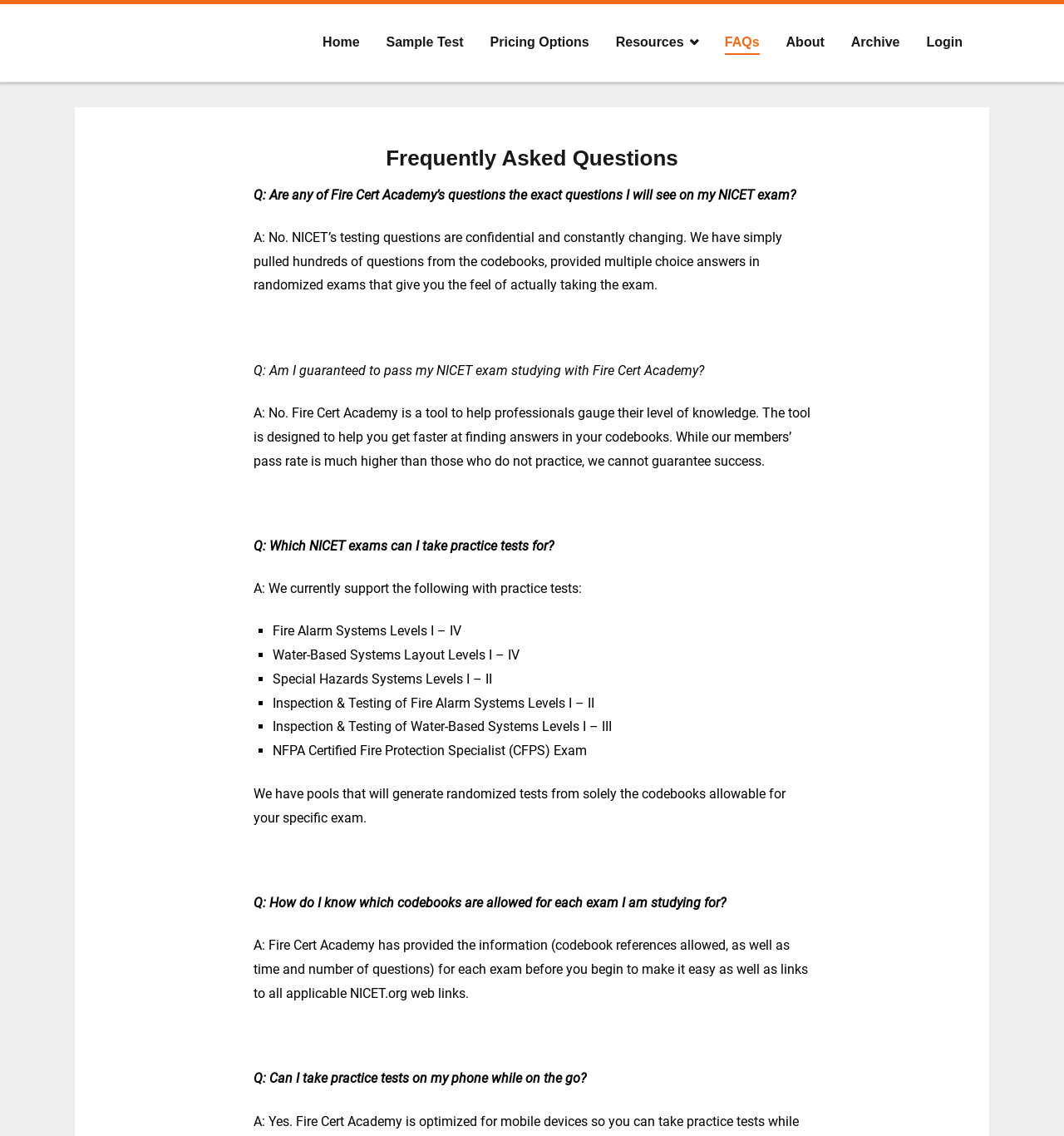Please provide the bounding box coordinates for the element that needs to be clicked to perform the following instruction: "Click on the 'Fire Cert Academy' link". The coordinates should be given as four float numbers between 0 and 1, i.e., [left, top, right, bottom].

[0.07, 0.039, 0.191, 0.056]